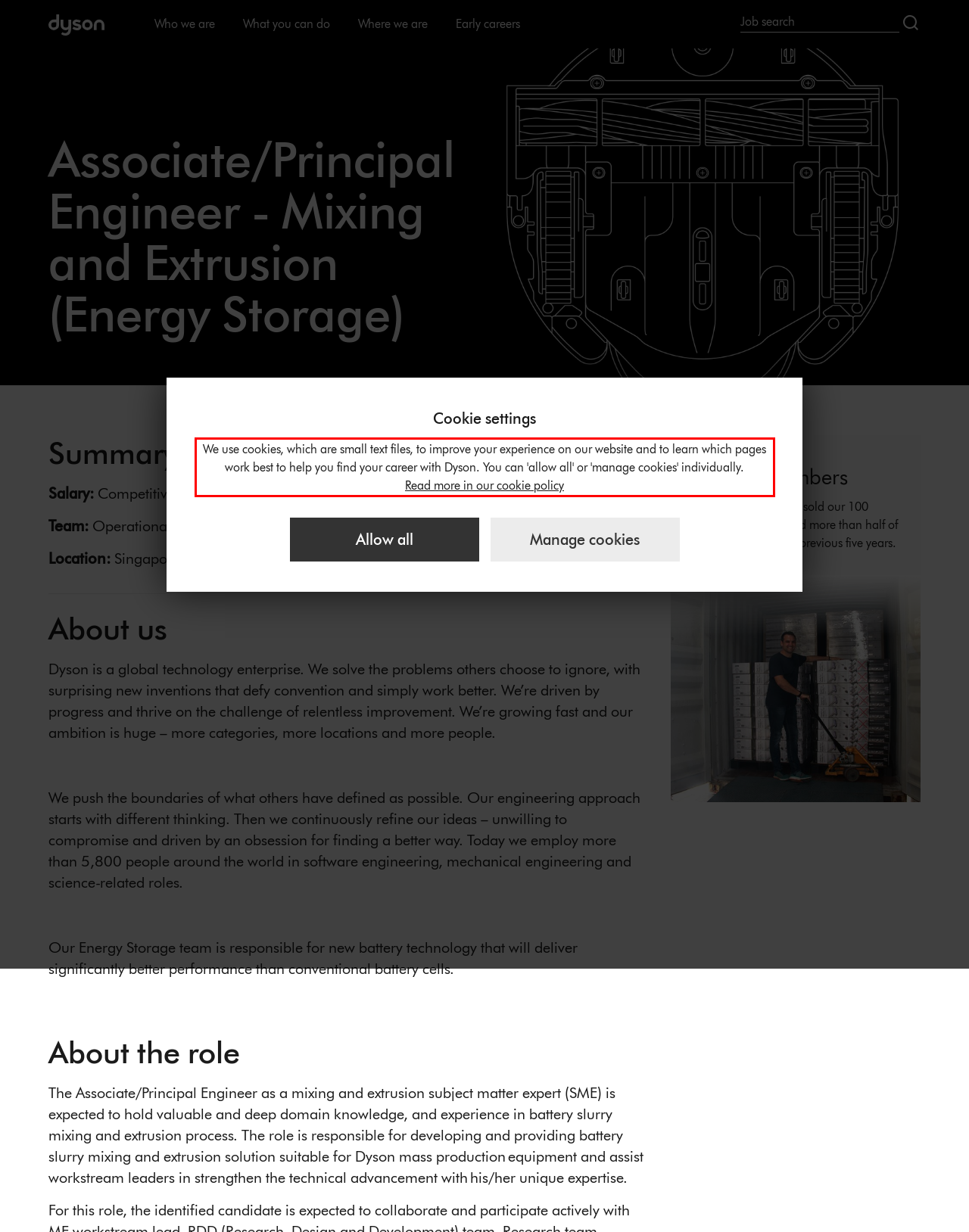Extract and provide the text found inside the red rectangle in the screenshot of the webpage.

We use cookies, which are small text files, to improve your experience on our website and to learn which pages work best to help you find your career with Dyson. You can 'allow all' or 'manage cookies' individually. Read more in our cookie policy